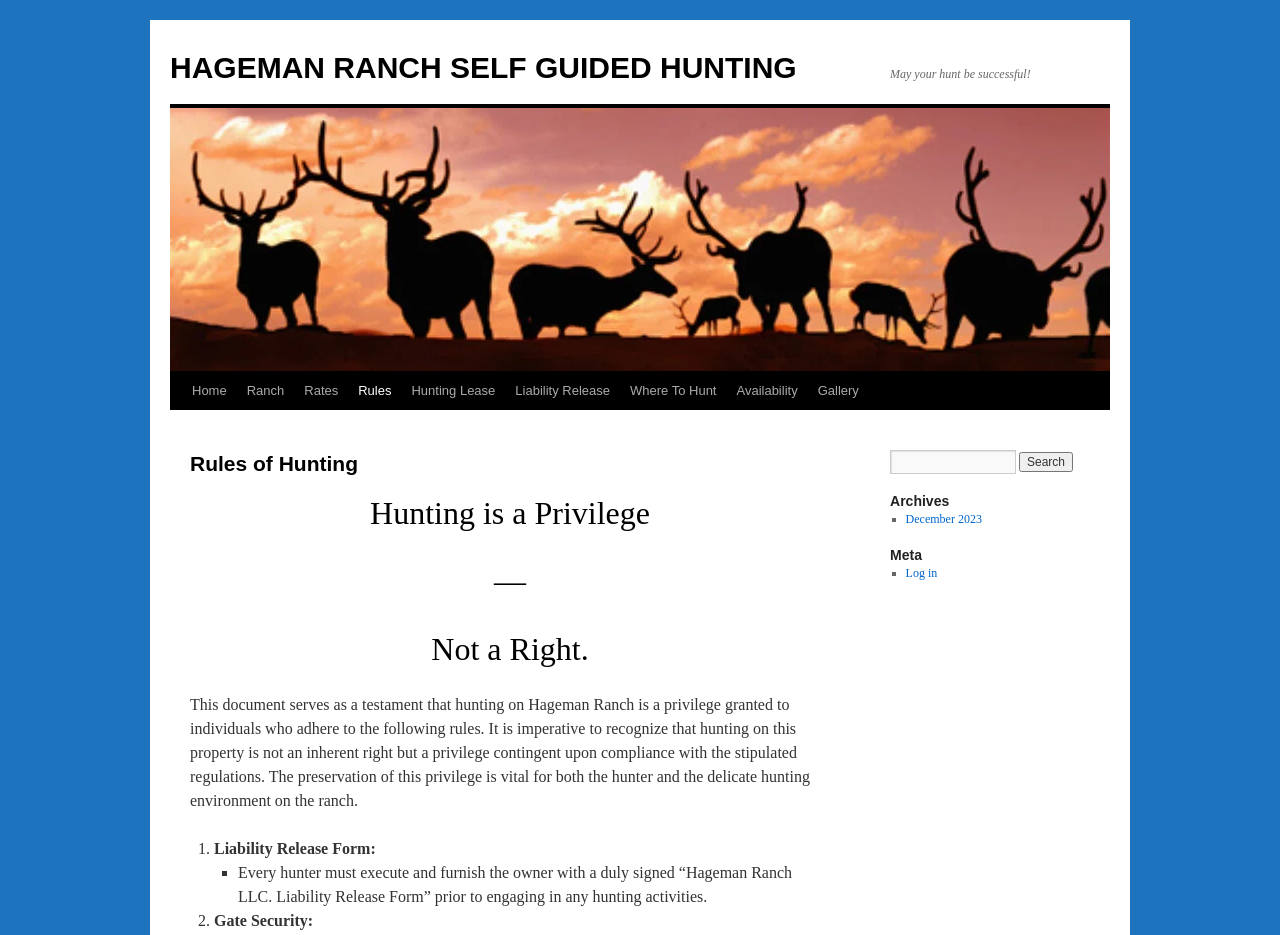Provide the text content of the webpage's main heading.

Rules of Hunting